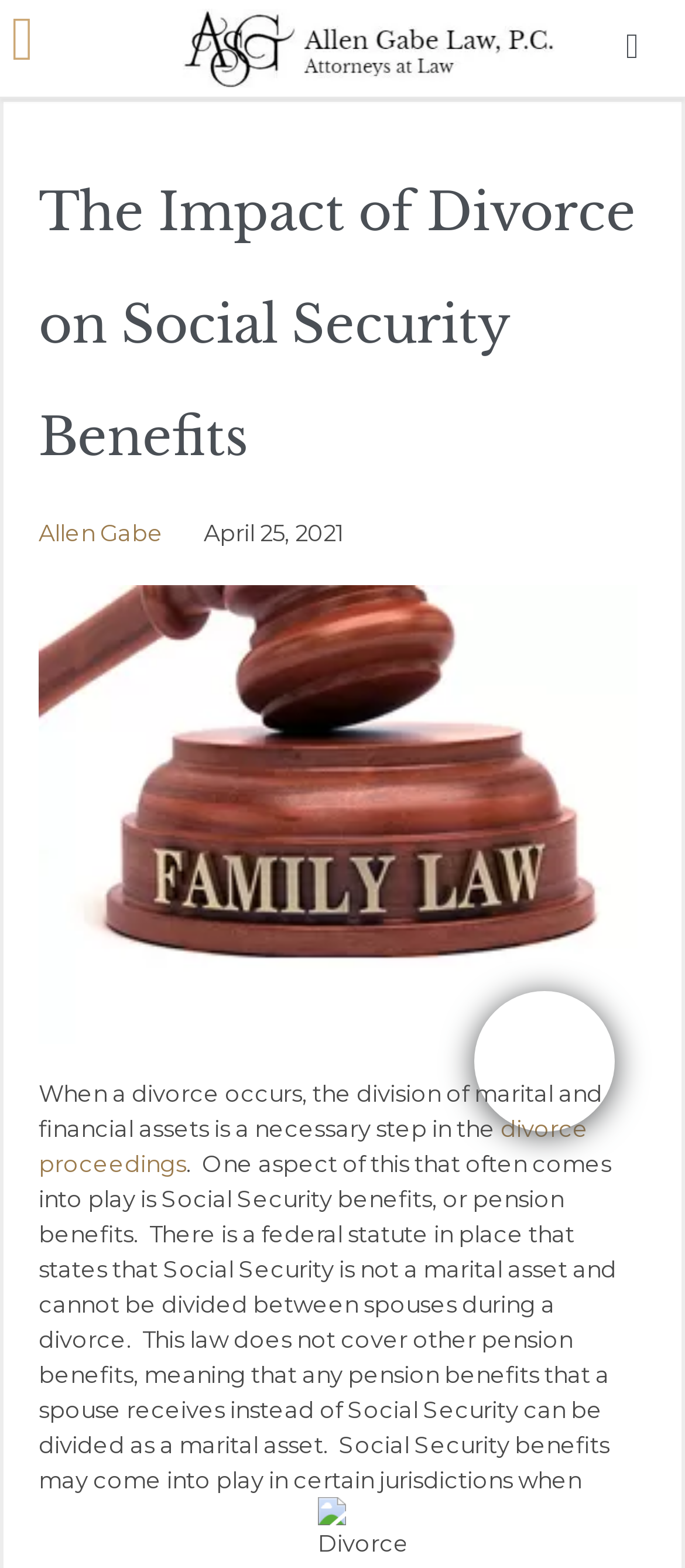Based on the image, provide a detailed response to the question:
What is the topic of the blog post?

I found the answer by looking at the heading of the webpage, which says 'The Impact of Divorce on Social Security Benefits', and also by looking at the static text element that mentions 'divorce proceedings'.